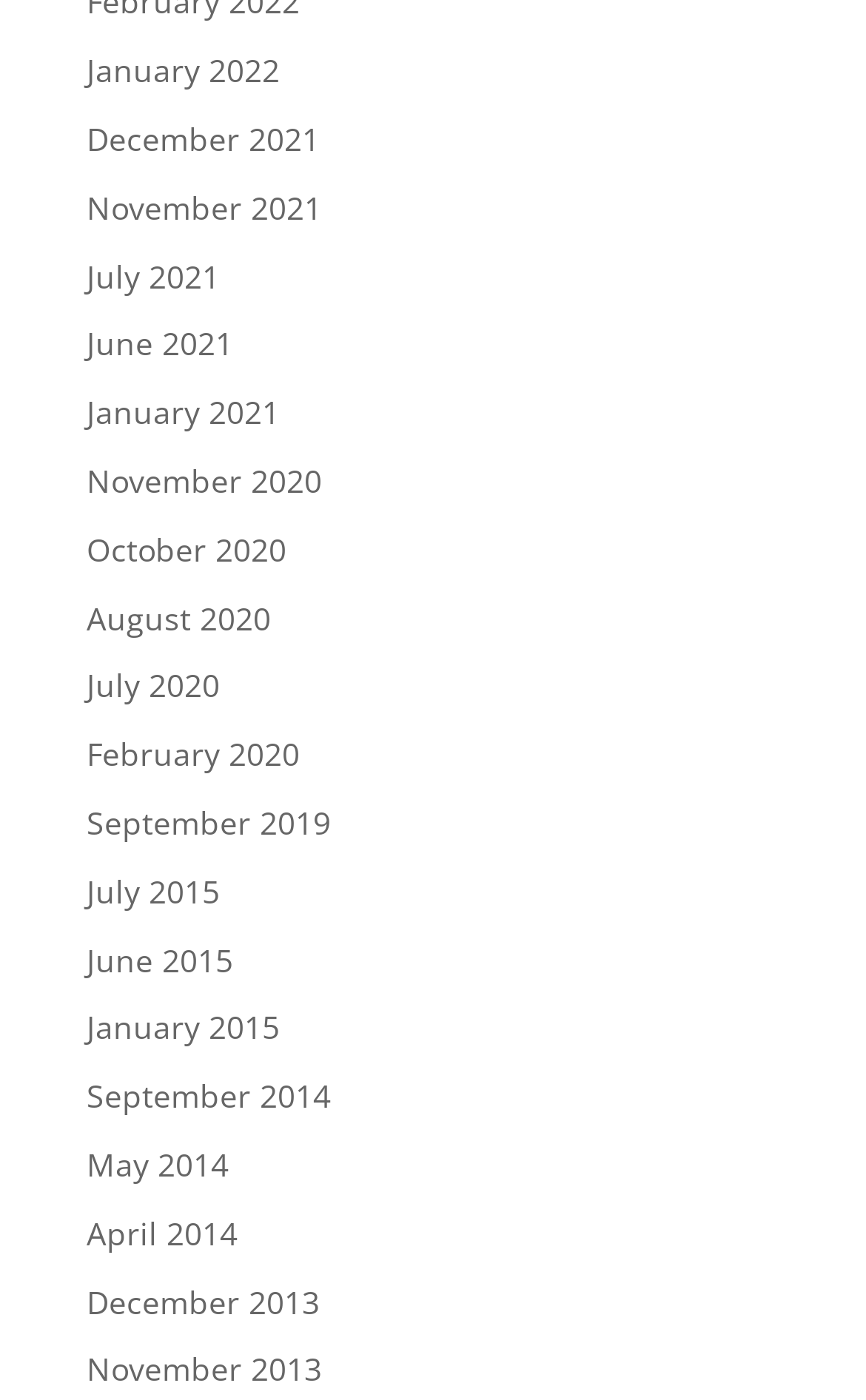Answer the following in one word or a short phrase: 
What is the earliest month available on this webpage?

January 2013